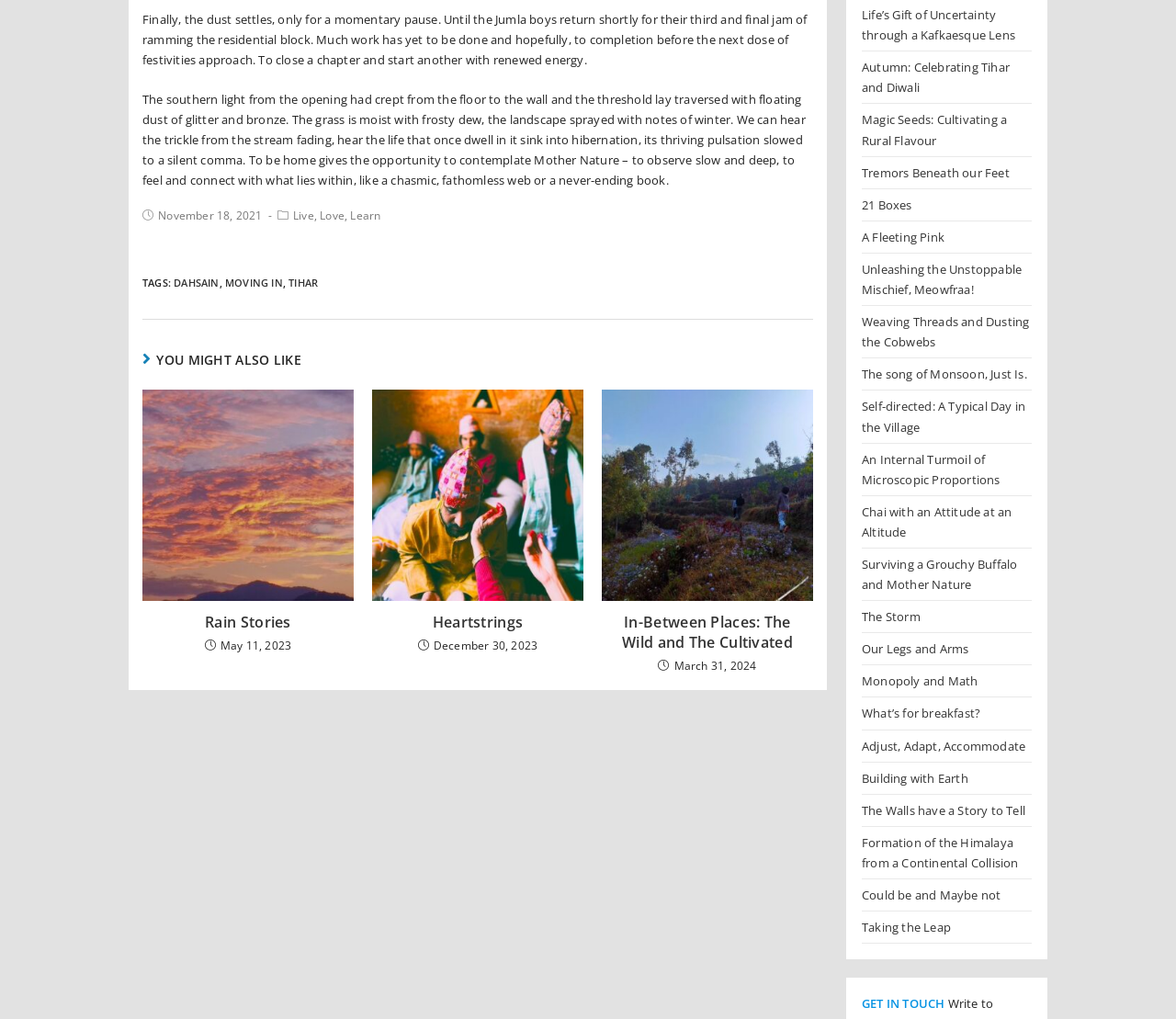Indicate the bounding box coordinates of the element that needs to be clicked to satisfy the following instruction: "Get in touch through the contact form". The coordinates should be four float numbers between 0 and 1, i.e., [left, top, right, bottom].

[0.733, 0.977, 0.803, 0.993]